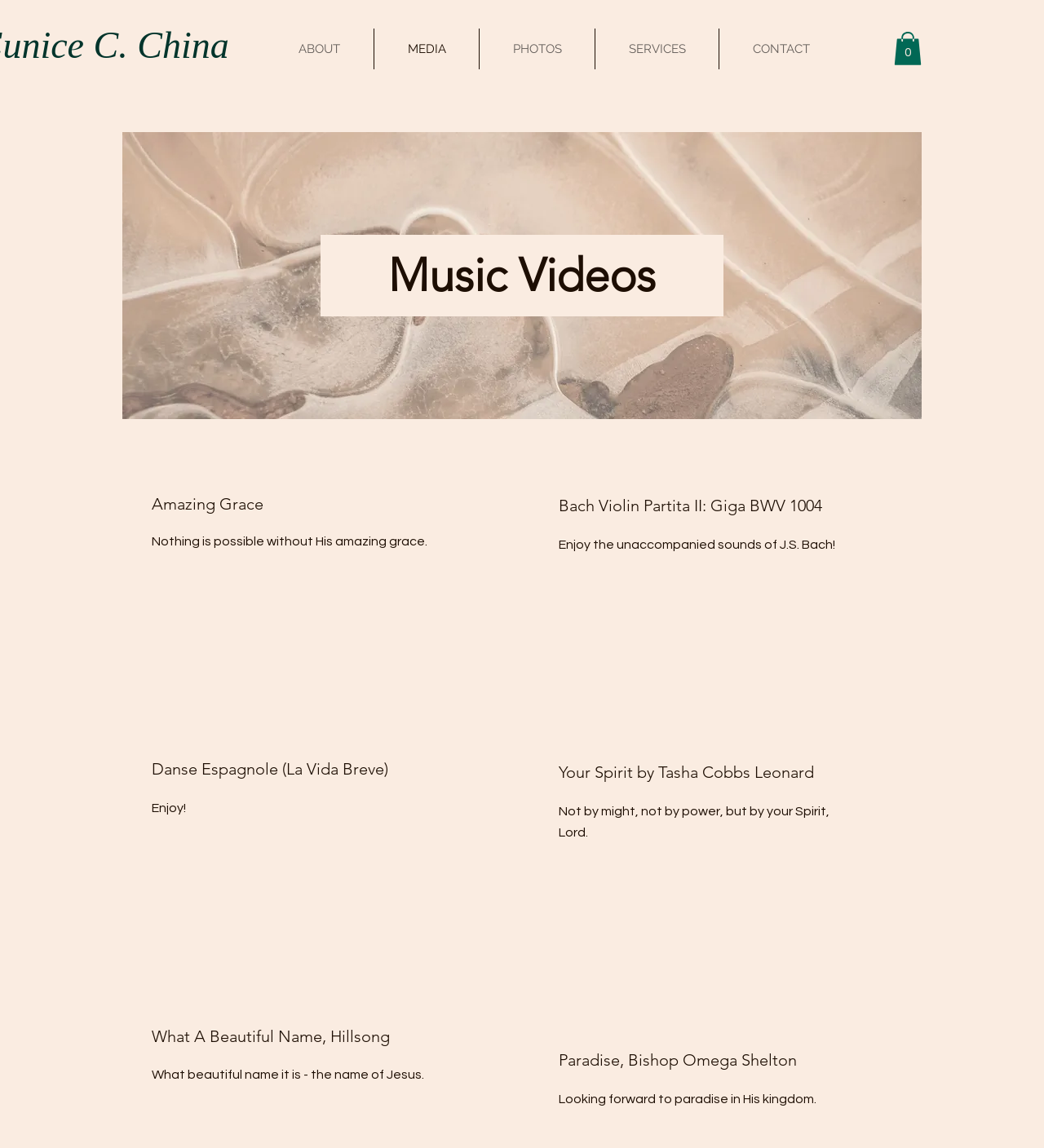Refer to the image and provide an in-depth answer to the question: 
What is the name of the website?

Based on the root element's text, the name of the website is 'MEDIA | Eunice'.